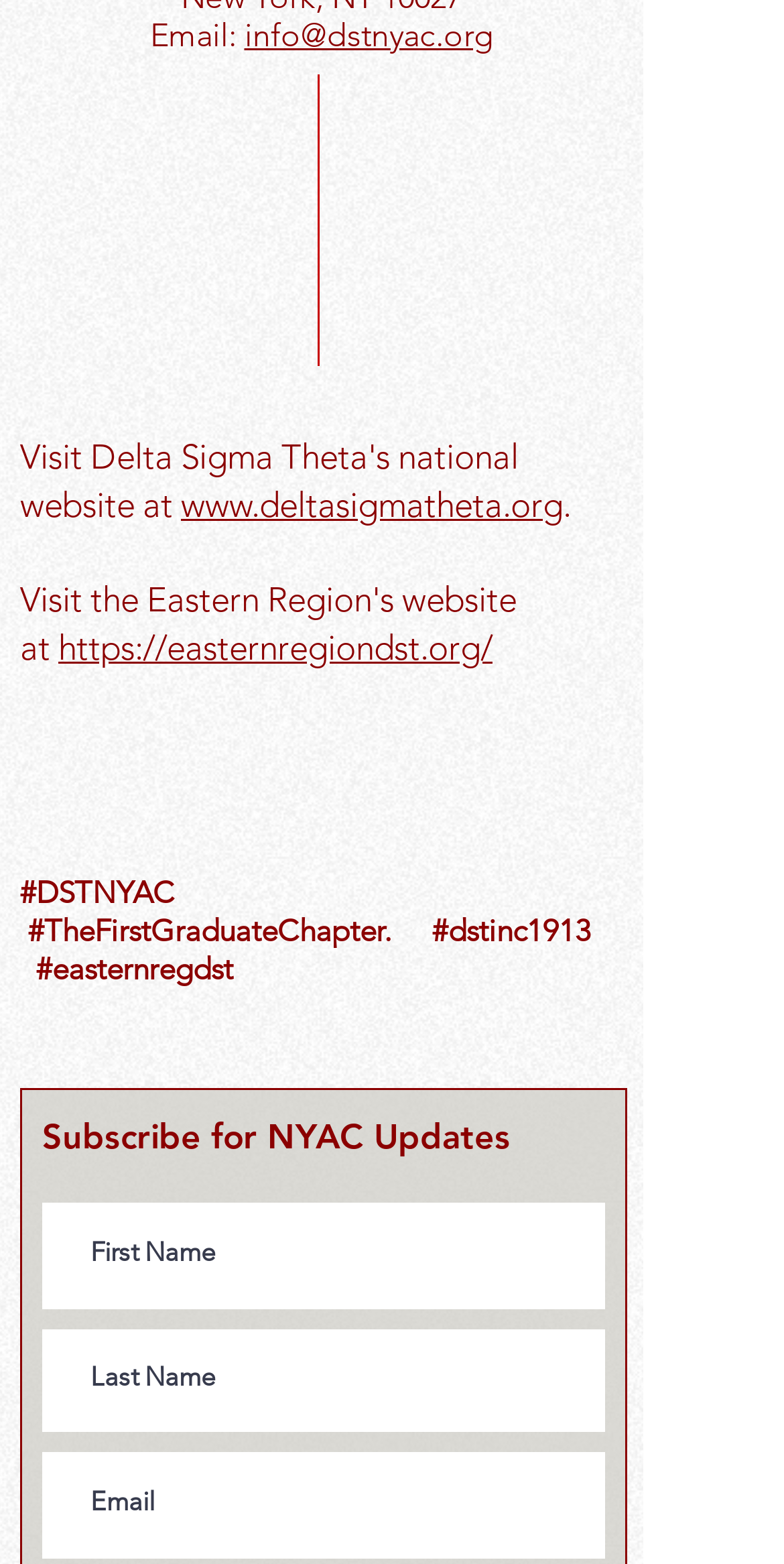Can you find the bounding box coordinates for the element to click on to achieve the instruction: "Toggle the navigation menu"?

None